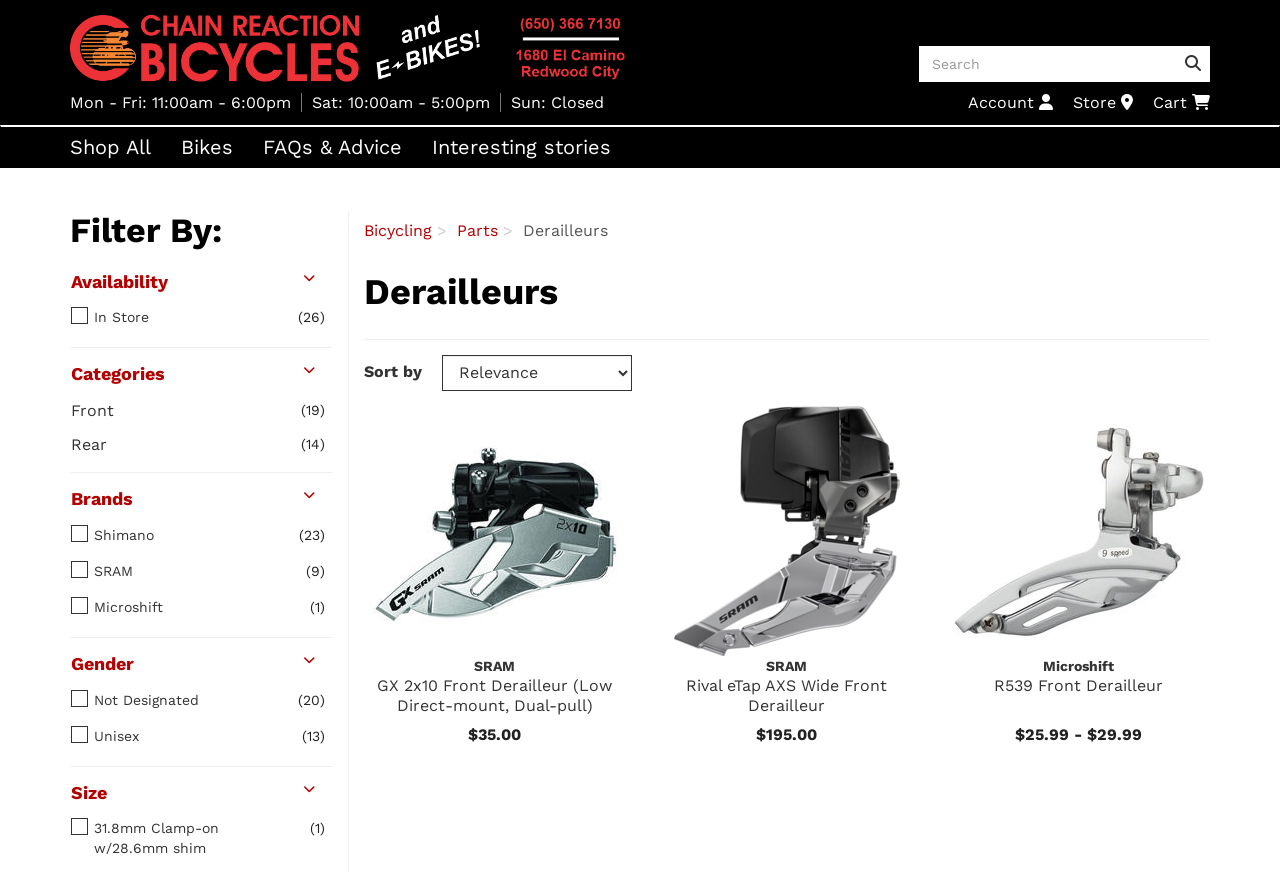Describe all visible elements and their arrangement on the webpage.

This webpage is about Derailleurs from Chain Reaction Bicycles in Redwood City, CA. At the top left, there is a link to the Chain Reaction Bicycles Home Page, accompanied by an image. Below this, the store's hours of operation are listed: Monday to Friday from 11:00 am to 6:00 pm, Saturday from 10:00 am to 5:00 pm, and Sunday closed.

On the top right, there is a search bar with a search button and links to Account, Store, and Cart. Below this, there are buttons to Shop All, Bikes, FAQs & Advice, and Interesting stories.

The main content of the page is divided into two sections. On the left, there are filters to narrow down the search results by Availability, Categories, Brands, Gender, and Size. Each filter has checkboxes with specific options.

On the right, there is a list of Derailleurs with their names, prices, and links to more information. The list can be sorted by different criteria using a dropdown menu. The Derailleurs are listed with their prices, ranging from $25.99 to $195.00.